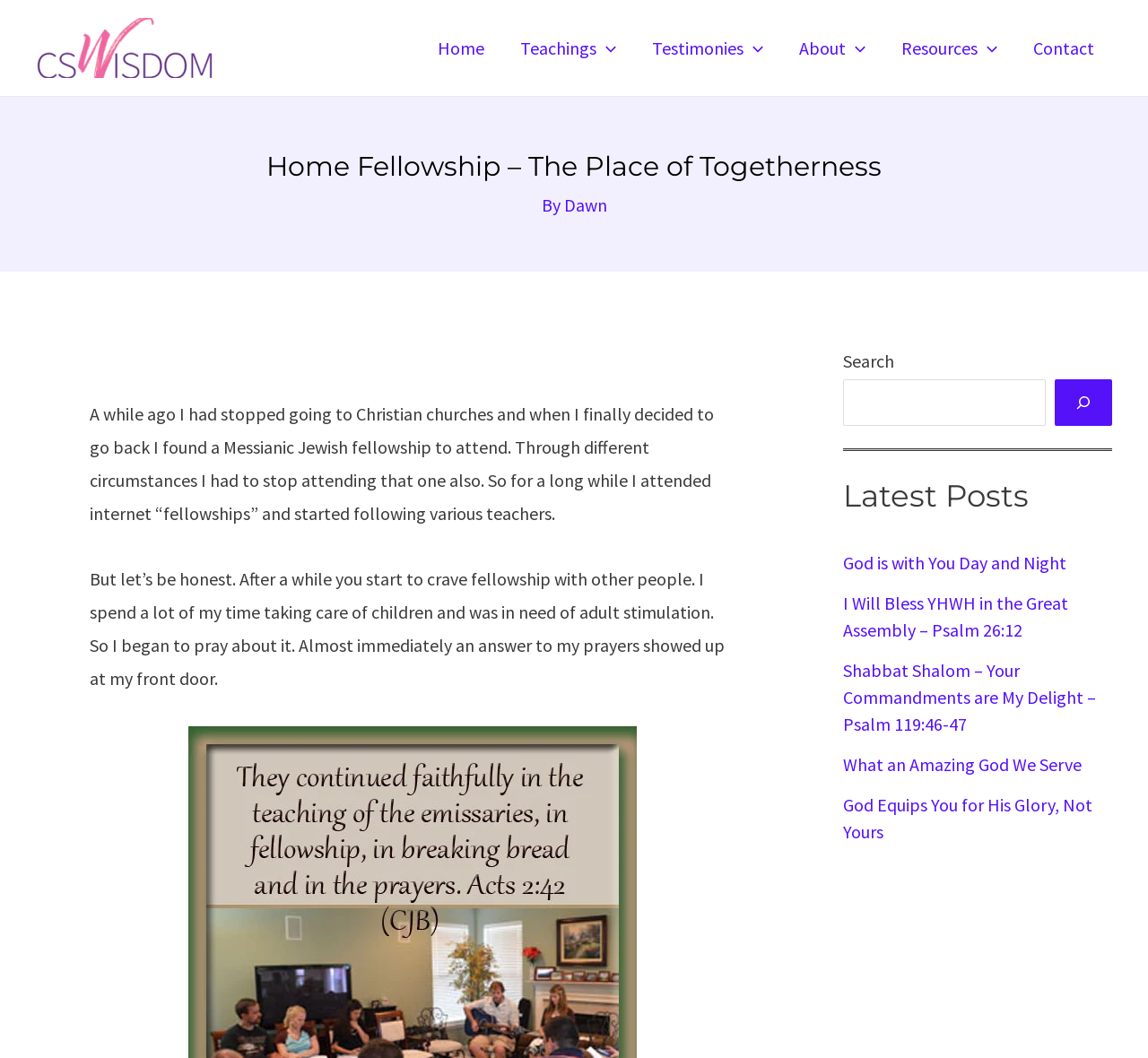Locate the bounding box coordinates of the element to click to perform the following action: 'Click the Home link'. The coordinates should be given as four float values between 0 and 1, in the form of [left, top, right, bottom].

[0.366, 0.011, 0.438, 0.079]